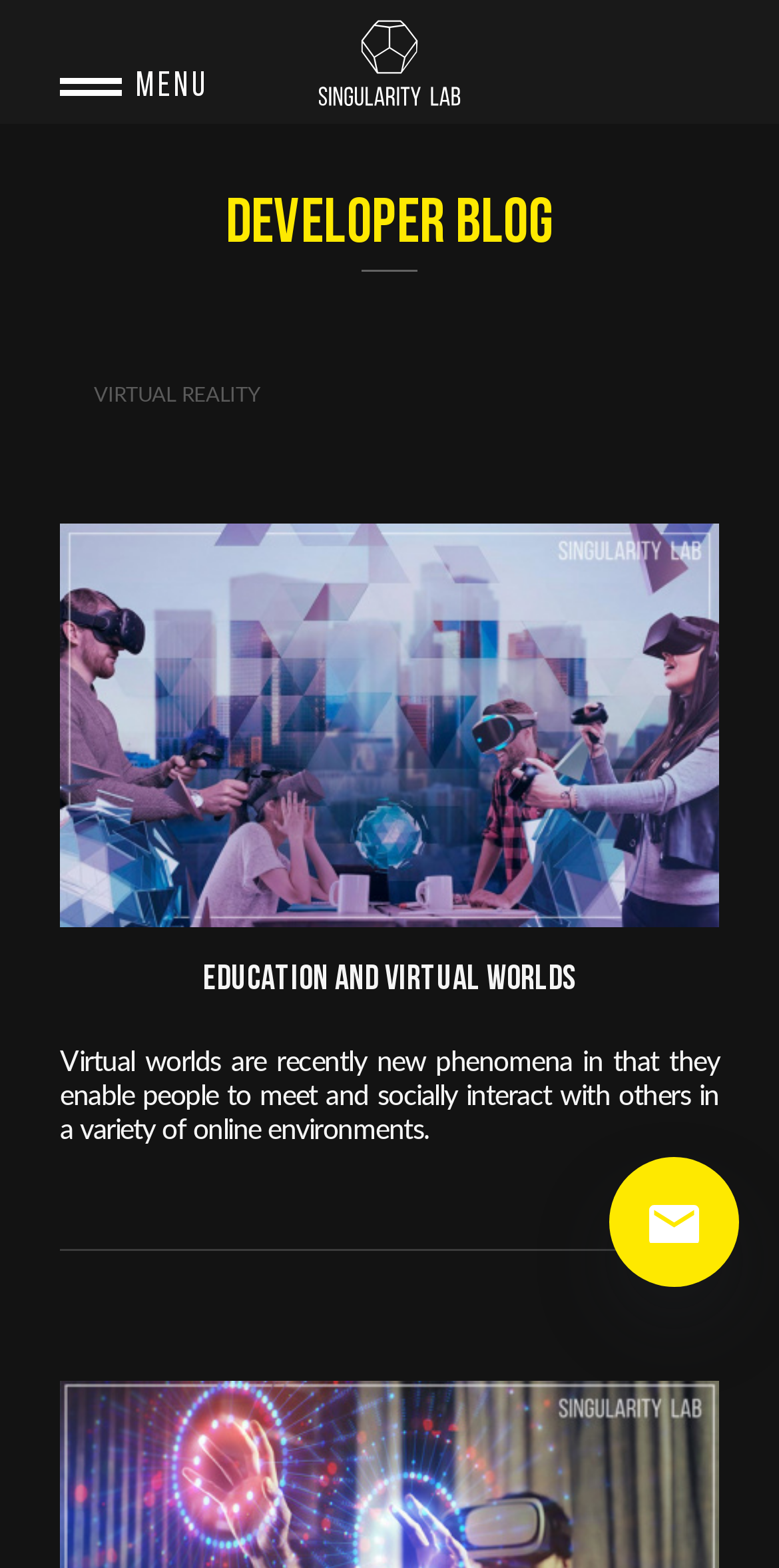Answer the question below in one word or phrase:
What is the name of the blog?

Singularity Lab